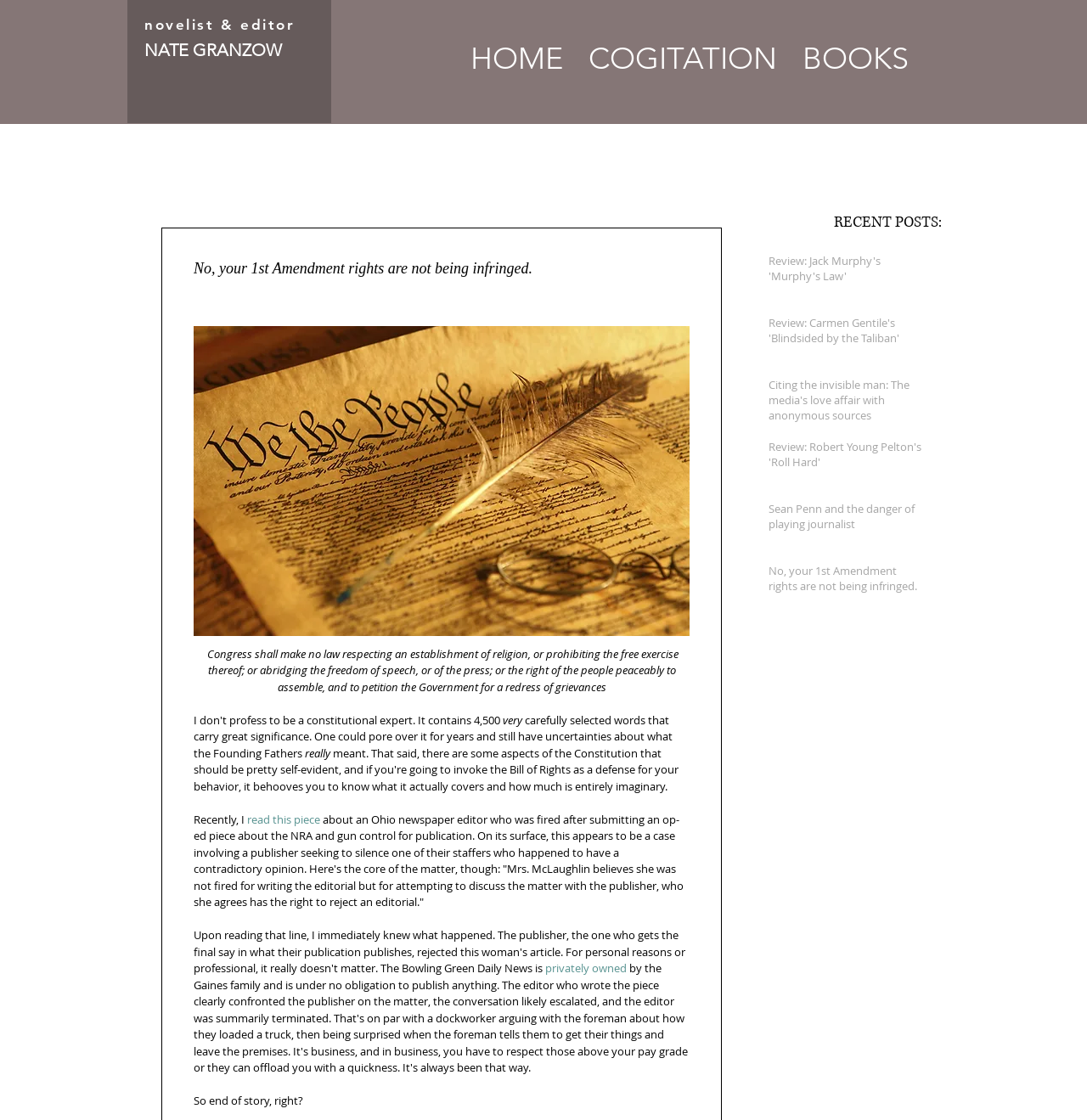Please identify the bounding box coordinates of the region to click in order to complete the given instruction: "Click the link 'read this piece'". The coordinates should be four float numbers between 0 and 1, i.e., [left, top, right, bottom].

[0.227, 0.724, 0.295, 0.738]